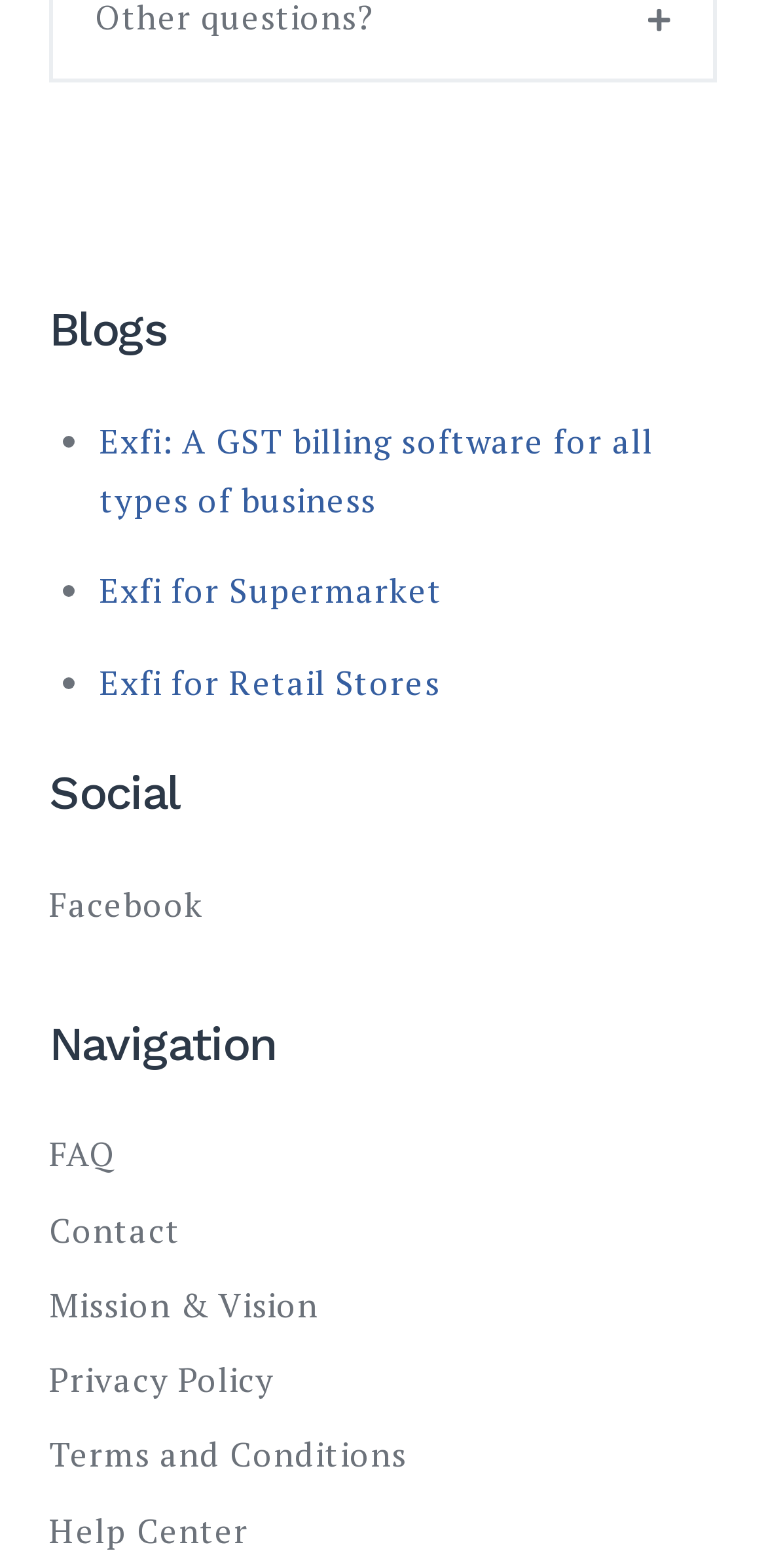What is the last link in the 'Navigation' section?
From the details in the image, provide a complete and detailed answer to the question.

I found the last link in the 'Navigation' section by looking at the links under the 'Navigation' heading, where the last link is 'Help Center'.